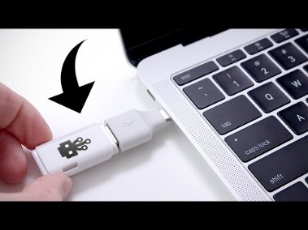Explain in detail what you see in the image.

The image depicts a close-up action of a hand inserting a USB device into a laptop port. The USB device features a unique design, possibly resembling a robot, indicated by the visual element on its surface. The laptop, shown partially, is equipped with a modern keyboard, suggesting it may be a recent model. This image likely relates to the discussion about enhancing system performance or fixing registry errors on Windows operating systems, particularly emphasizing the role of external drives or USB devices in the maintenance process. The context hints at practical solutions for users looking to resolve issues related to their computer's registry or optimize performance.